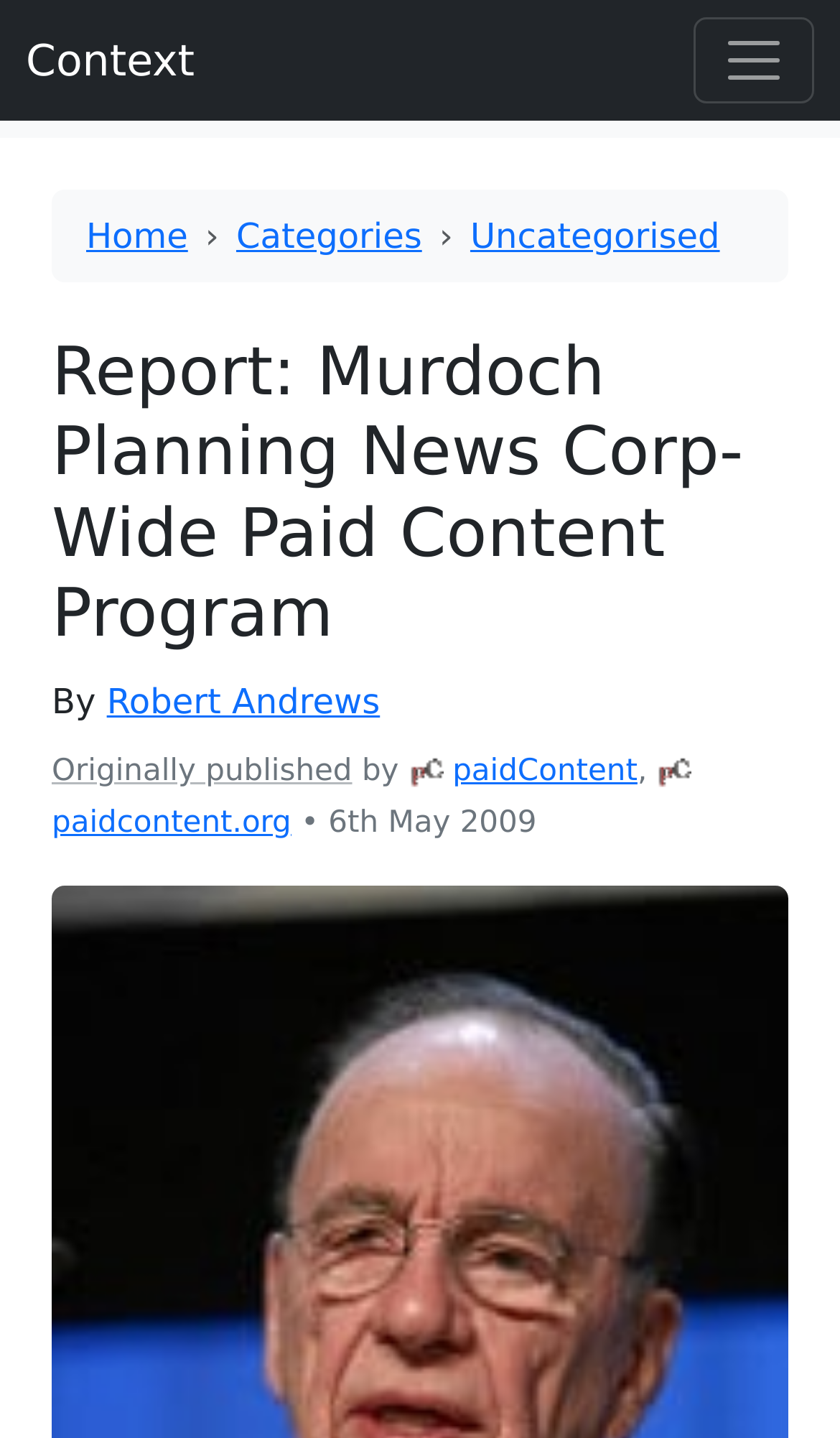What is the name of the website where this report was originally published?
Can you provide an in-depth and detailed response to the question?

I found the original publication website by looking at the header section of the webpage, where it says 'Originally published' followed by a link to 'paidContent.org'.